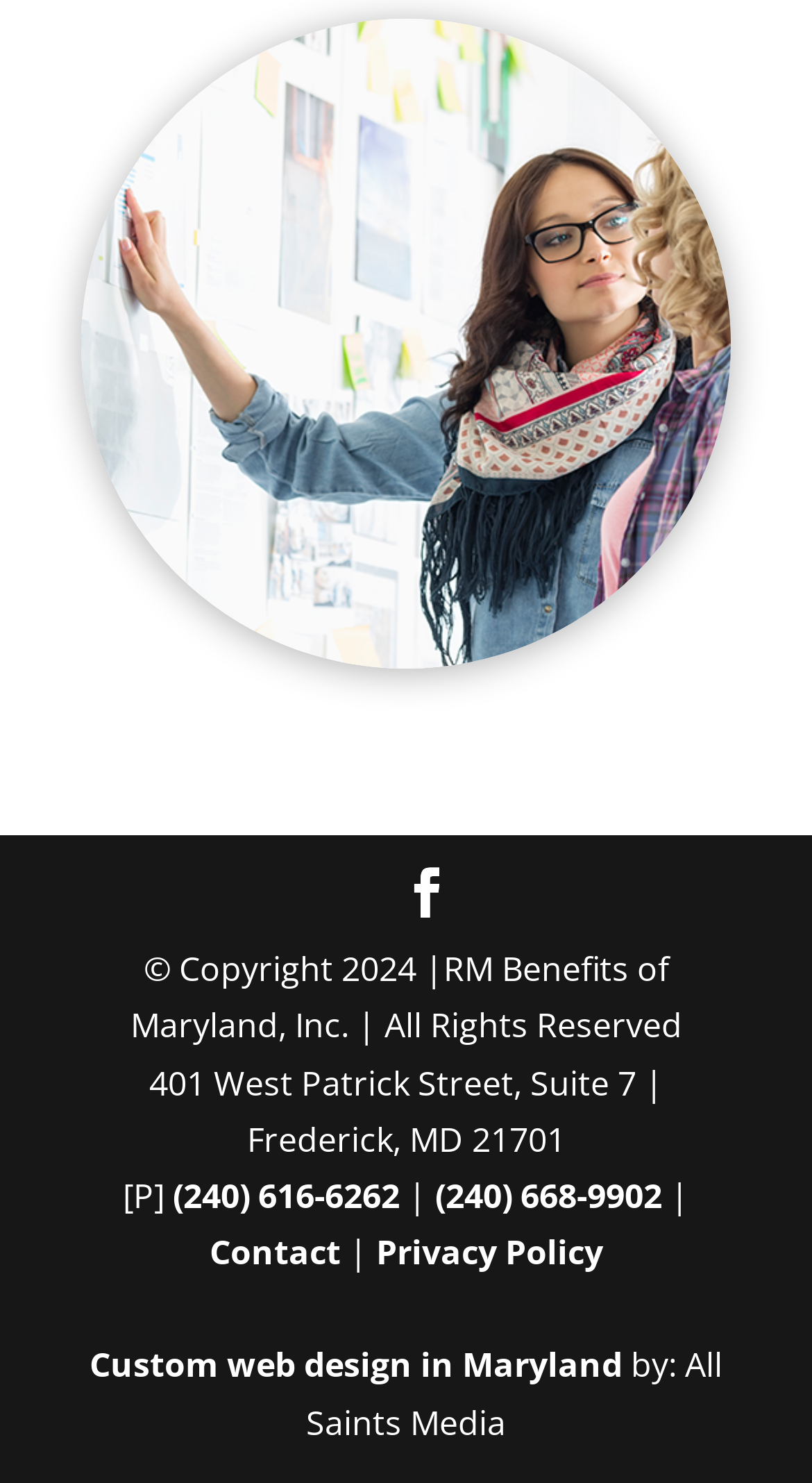Using the provided element description: "Custom web design in Maryland", identify the bounding box coordinates. The coordinates should be four floats between 0 and 1 in the order [left, top, right, bottom].

[0.11, 0.905, 0.767, 0.936]